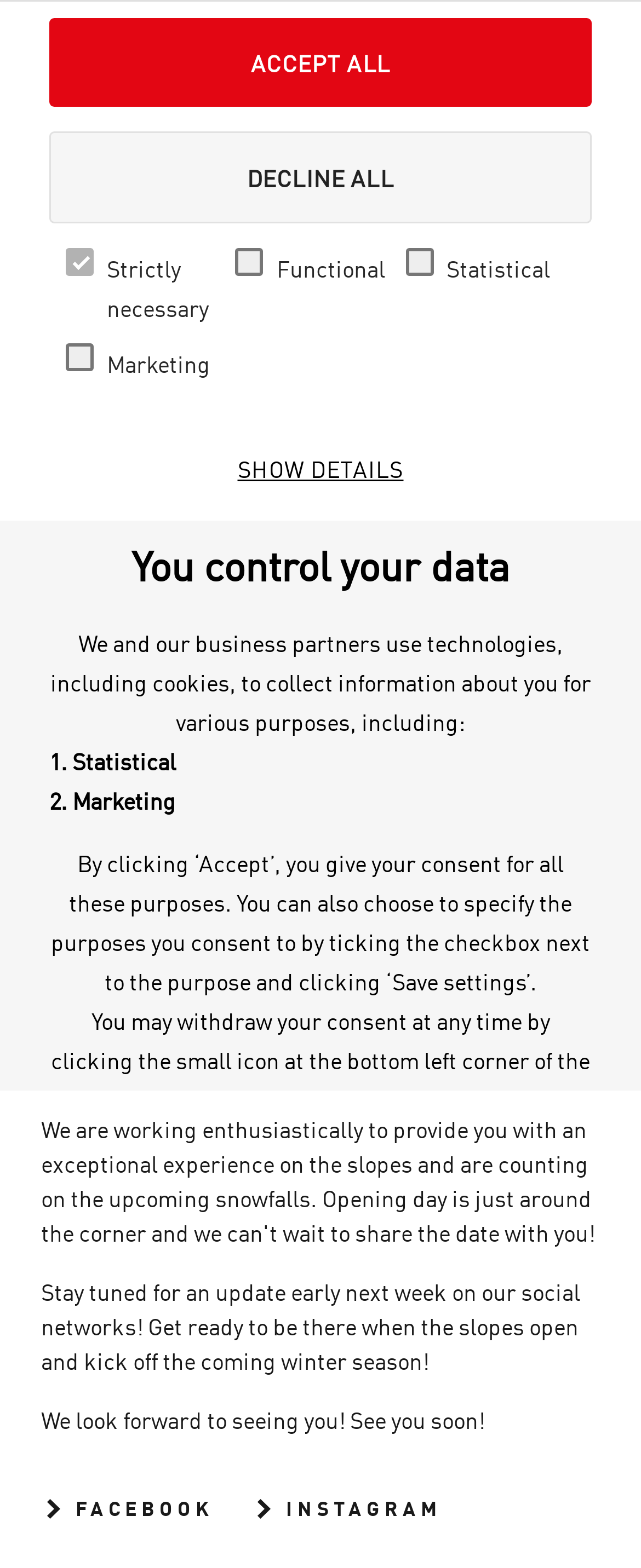Summarize the webpage with intricate details.

The webpage is about Verbier 4 Vallées ski resort, with a focus on the update of the ski resort's opening. At the top, there is a banner with a message about cookies and data collection, accompanied by buttons to accept or decline all purposes. Below the banner, there is a menu with options to show details, read more about cookies, and access the cookie policy.

On the left side, there is a logo of Verbier 4 Vallées, and a navigation menu with links to webcams, maps, tickets, and more. On the right side, there are buttons to log in, access the cart, search, and toggle navigation.

The main content of the page is an update on the opening of the ski resort, stating that the long-awaited opening date will not take place on the weekend of 4 November. The text is accompanied by a figure with two images, and a link to go back. There is also a section with the title "OPENINGS" and a subheading "WINTER 23-24".

Below the update, there is a breadcrumb navigation with links to home, useful information, and news. The page also features social media links to Facebook and Instagram, with arrow icons pointing to the right.

Throughout the page, there are various UI elements, including buttons, links, images, and static text, which are arranged in a hierarchical structure. The layout is organized, with clear headings and concise text, making it easy to navigate and understand the content.